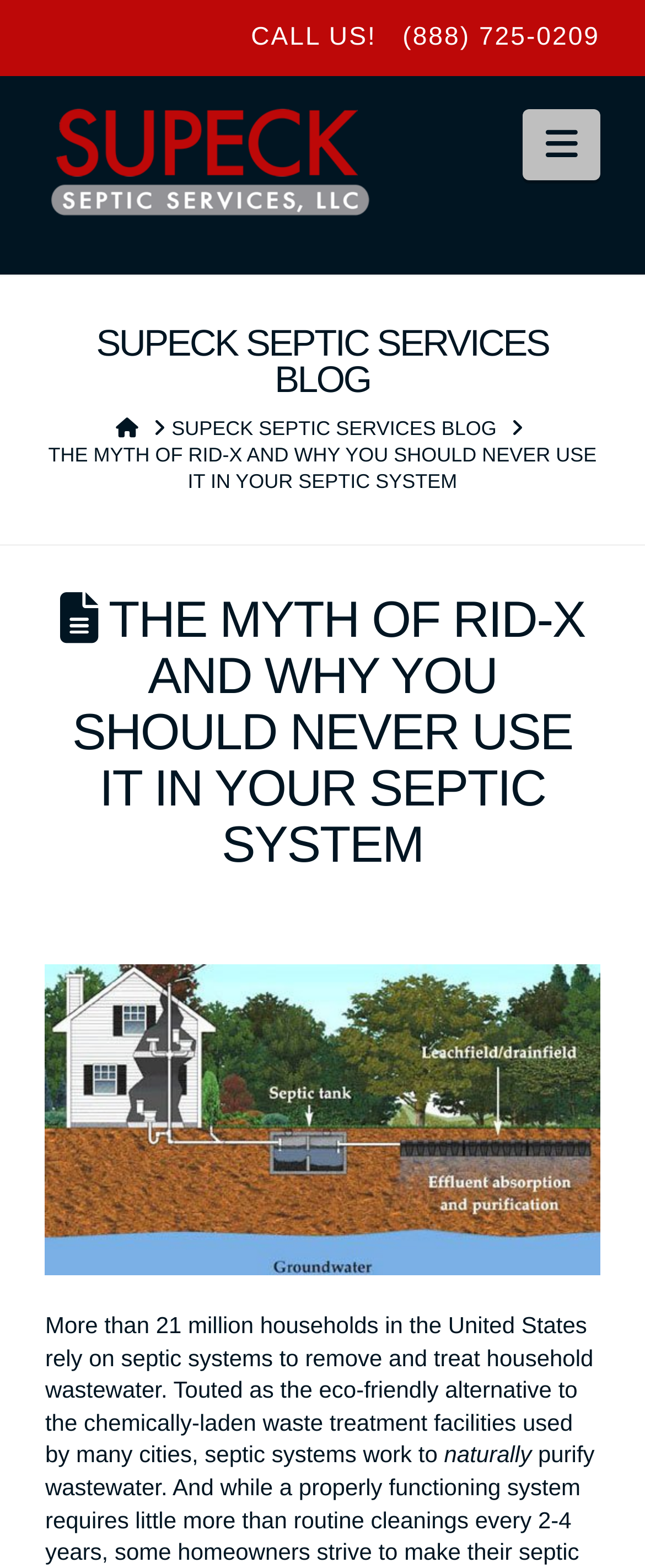Please look at the image and answer the question with a detailed explanation: What is the name of the company?

I found the company name by looking at the top-left section of the webpage, where it displays the company logo and name 'Supeck Septic Services' as a link.